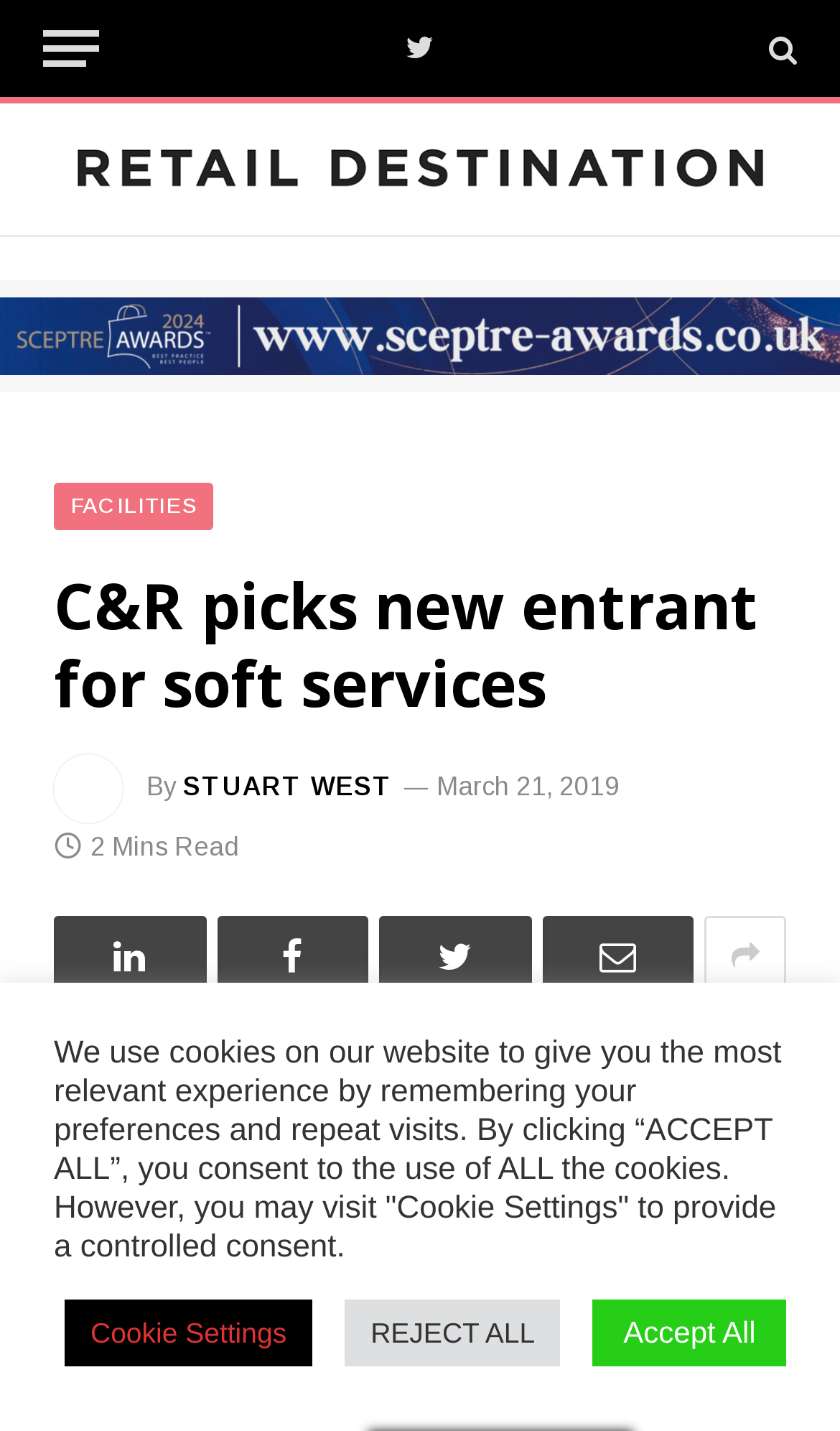Find the bounding box coordinates for the area that must be clicked to perform this action: "Visit Twitter page".

[0.471, 0.0, 0.529, 0.068]